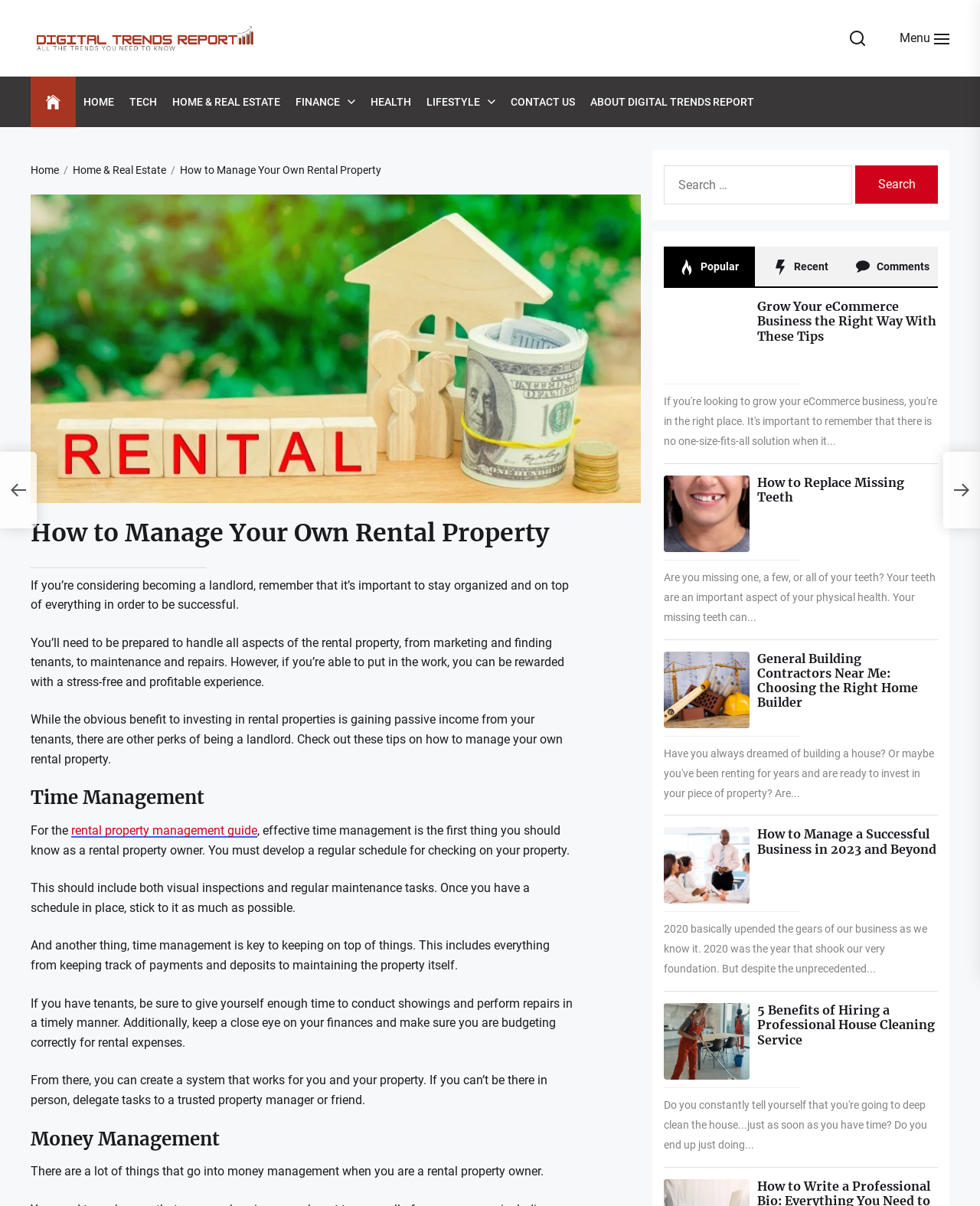What is the importance of budgeting correctly for rental expenses?
Please use the image to deliver a detailed and complete answer.

According to the webpage, budgeting correctly for rental expenses is important for effective money management, which is crucial for avoiding financial issues and ensuring a stress-free and profitable experience as a rental property owner.